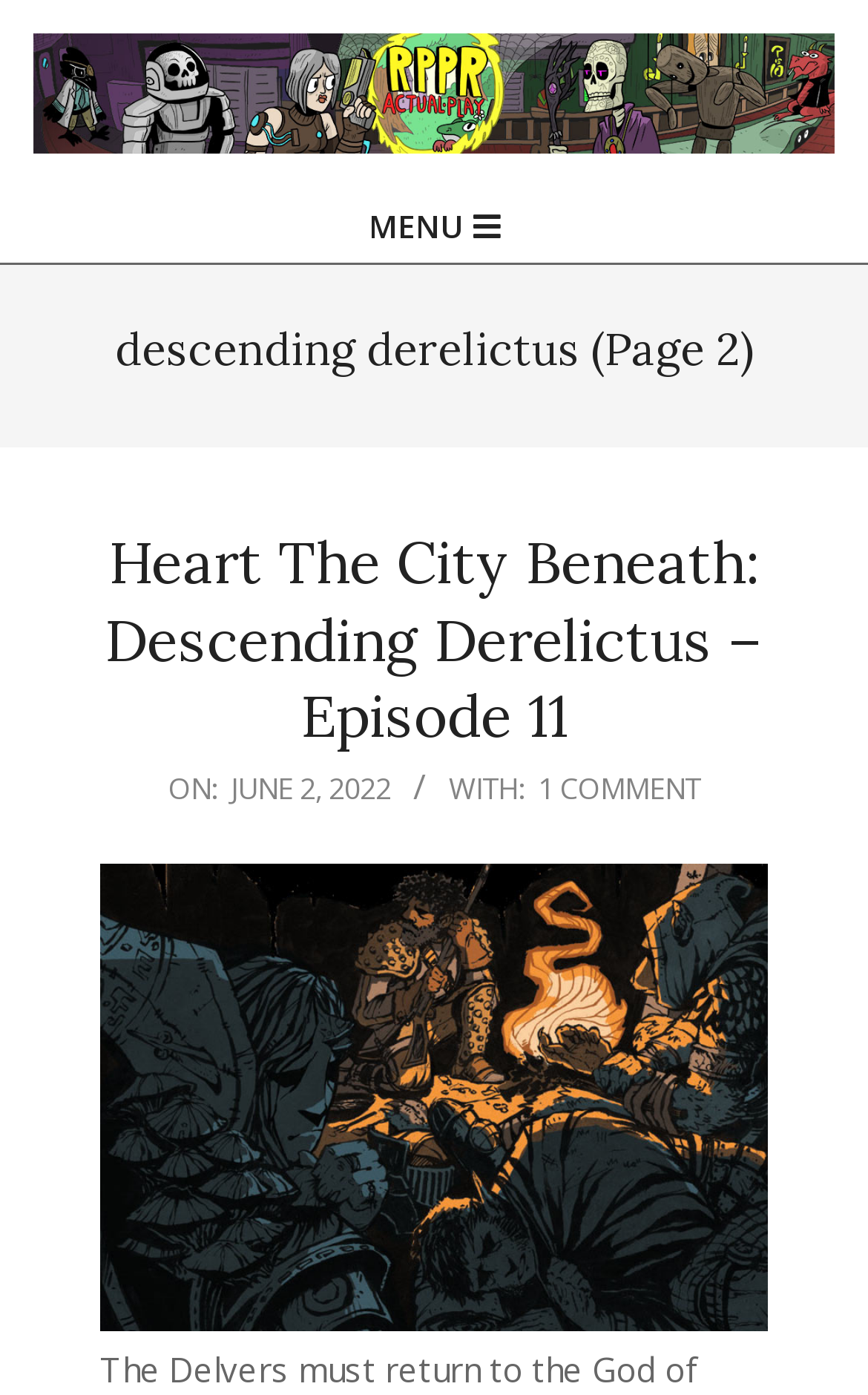What is the date of the episode?
Deliver a detailed and extensive answer to the question.

I found the answer by looking at the static text '2022-06-02' and the time 'Thursday, June 2, 2022, 1:00 pm' which are sub-elements of the header 'descending derelictus (Page 2)'. These elements are likely to contain the date of the episode.